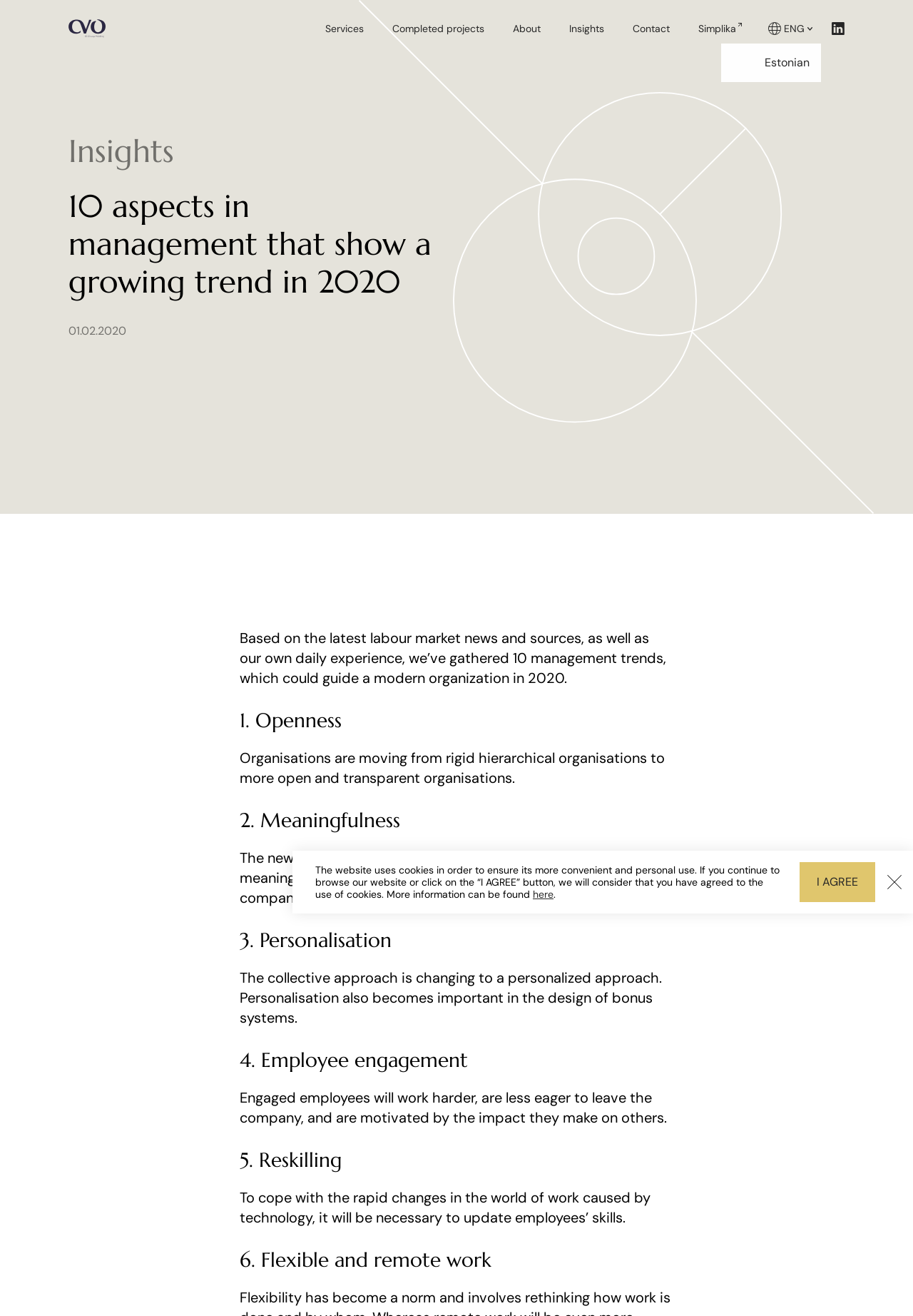Provide the text content of the webpage's main heading.

10 aspects in management that show a growing trend in 2020